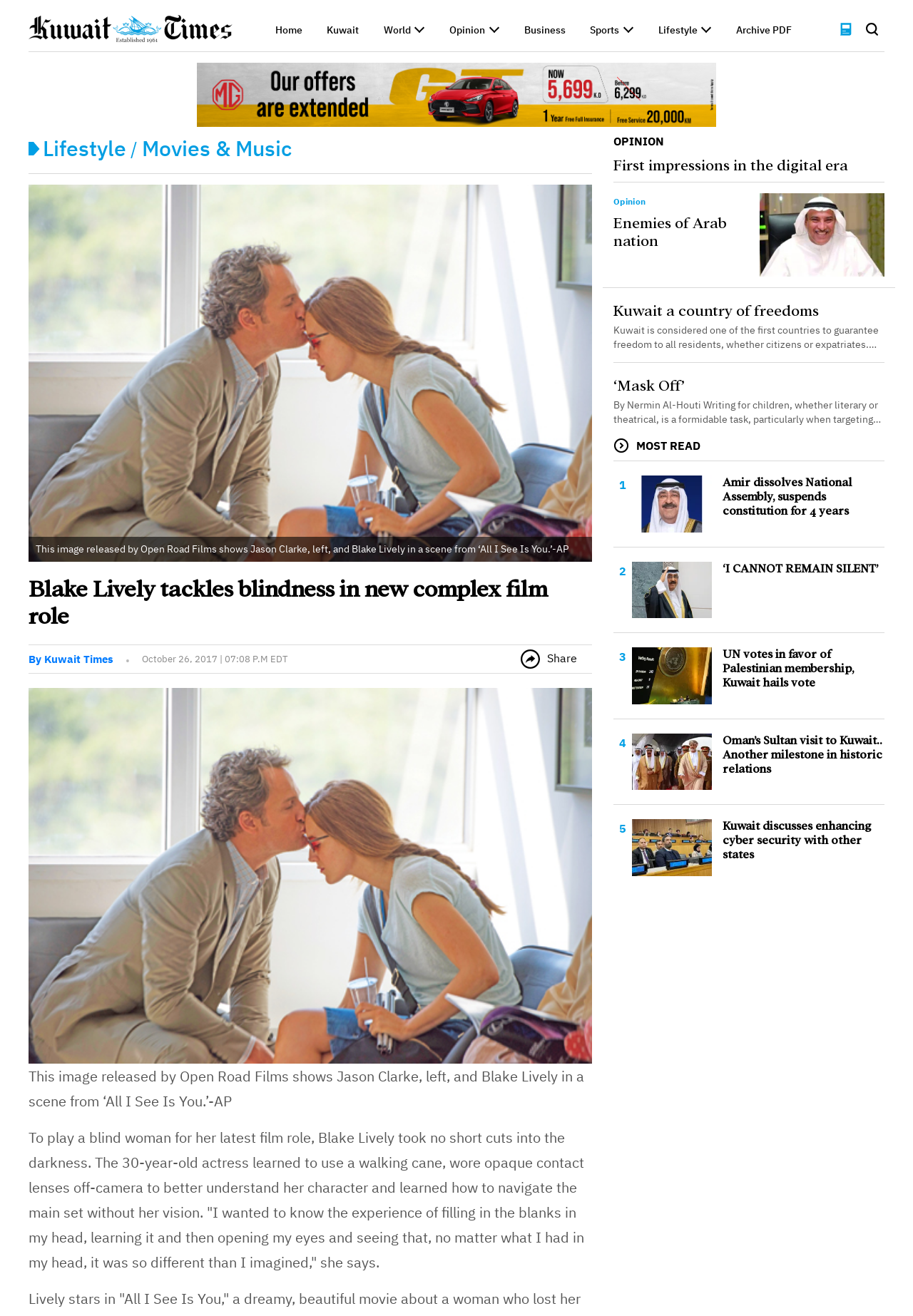What is the category of the article?
Please utilize the information in the image to give a detailed response to the question.

I determined the category of the article by looking at the navigation menu at the top of the webpage, where 'Lifestyle' is one of the options. Additionally, the article's title 'Blake Lively tackles blindness in new complex film role' suggests that it belongs to the Lifestyle category.